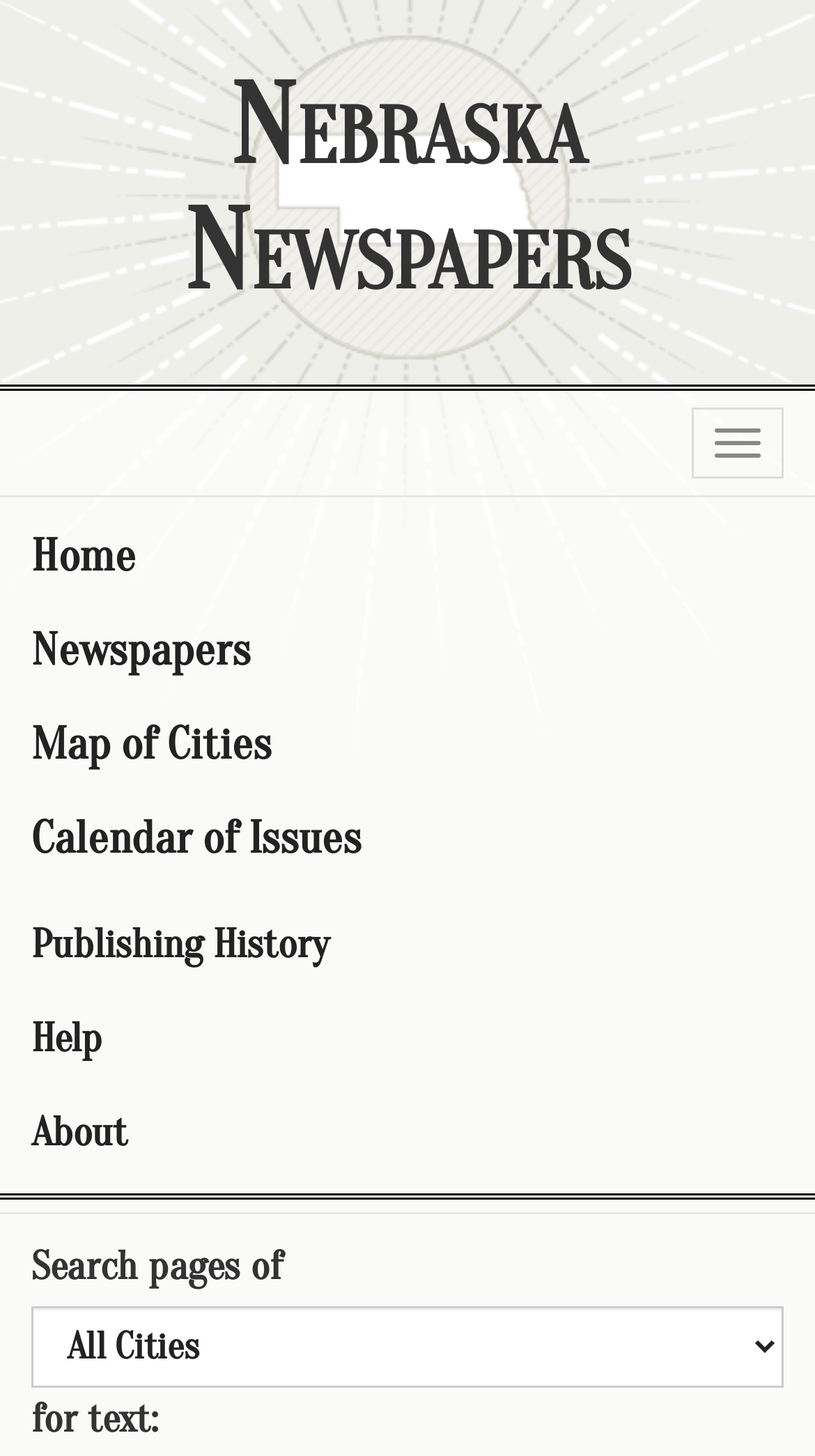How many links are available in the navigation menu?
Based on the image, provide a one-word or brief-phrase response.

7